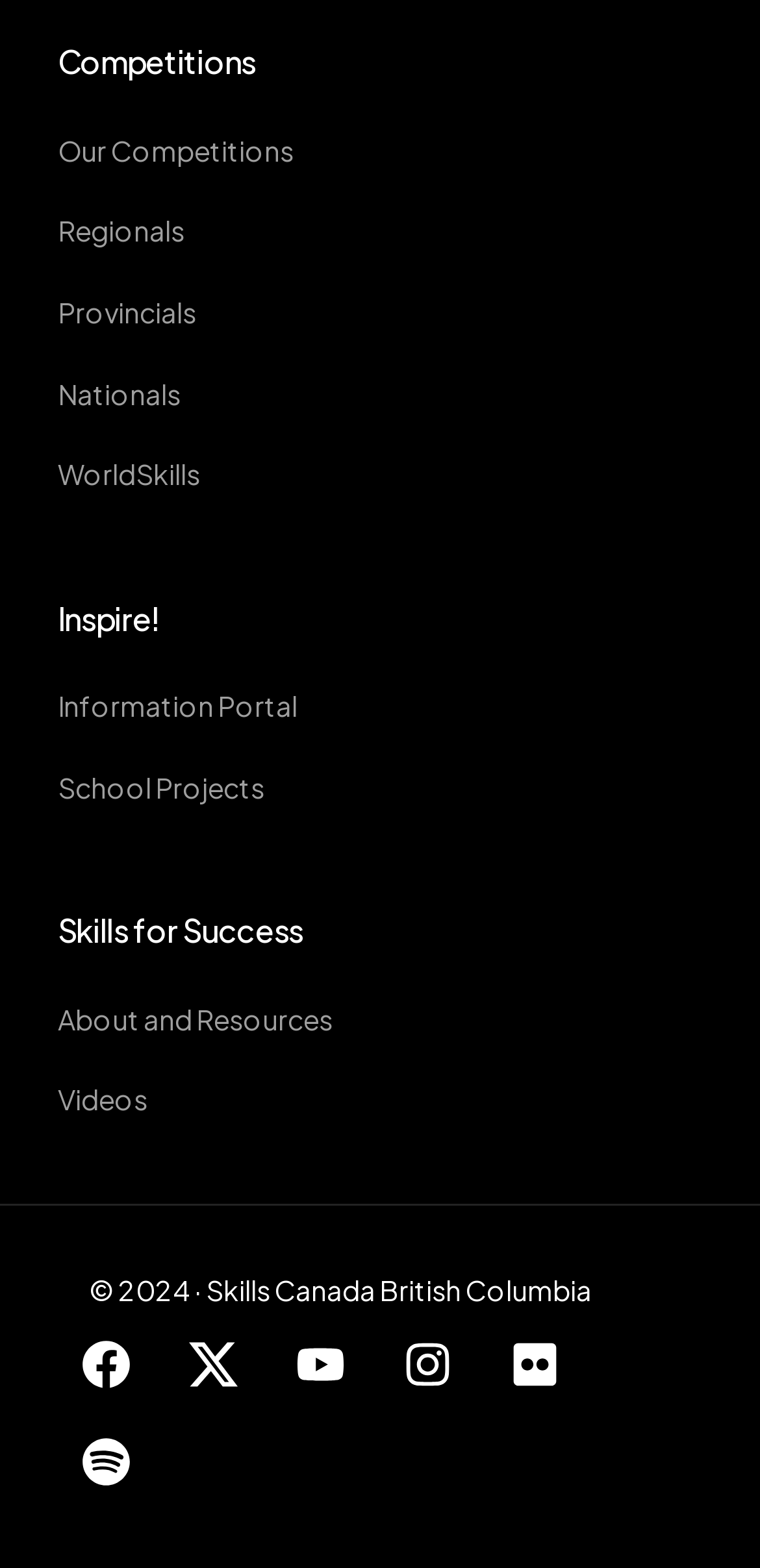From the element description Spotify, predict the bounding box coordinates of the UI element. The coordinates must be specified in the format (top-left x, top-left y, bottom-right x, bottom-right y) and should be within the 0 to 1 range.

[0.076, 0.901, 0.204, 0.963]